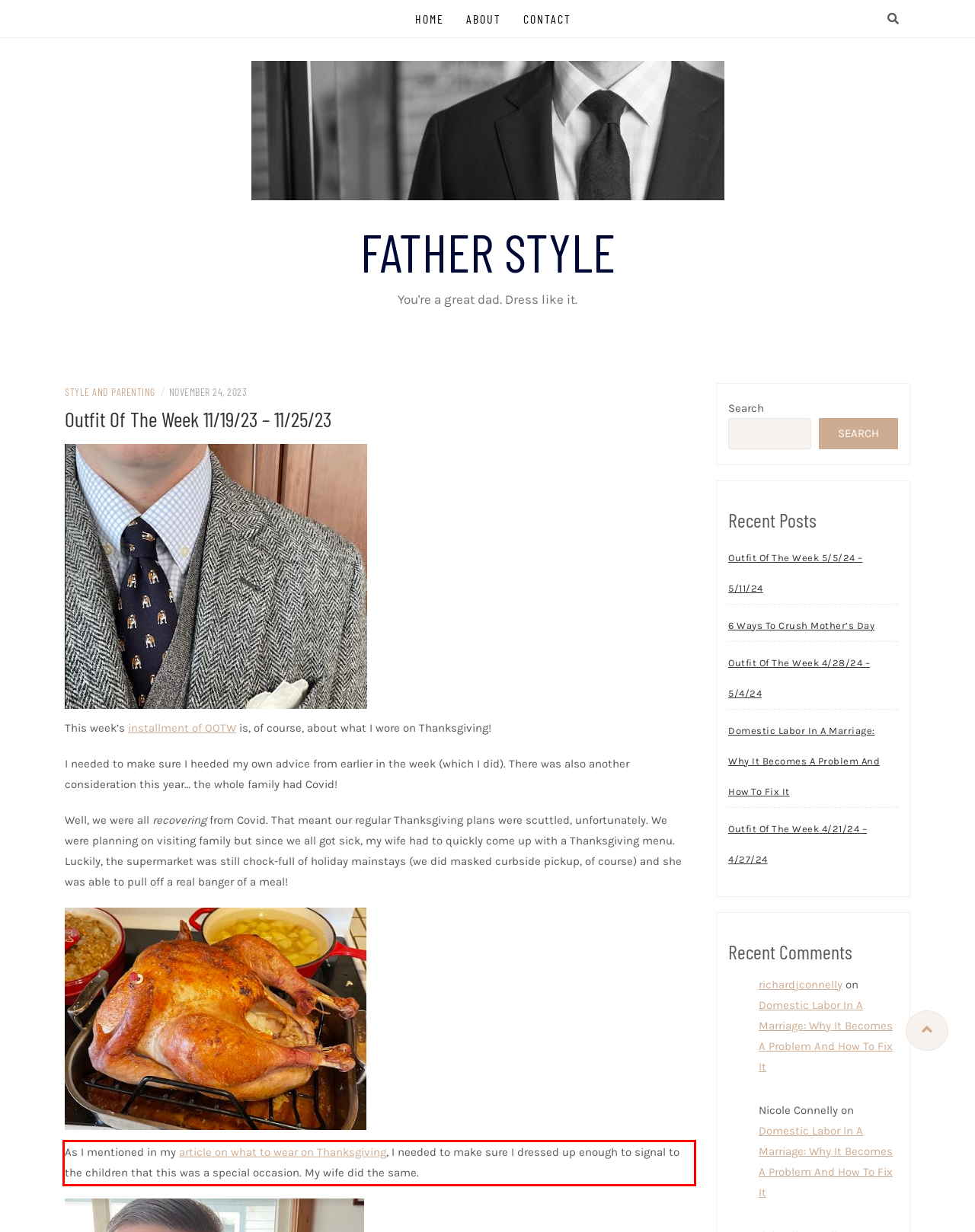You are provided with a webpage screenshot that includes a red rectangle bounding box. Extract the text content from within the bounding box using OCR.

As I mentioned in my article on what to wear on Thanksgiving, I needed to make sure I dressed up enough to signal to the children that this was a special occasion. My wife did the same.